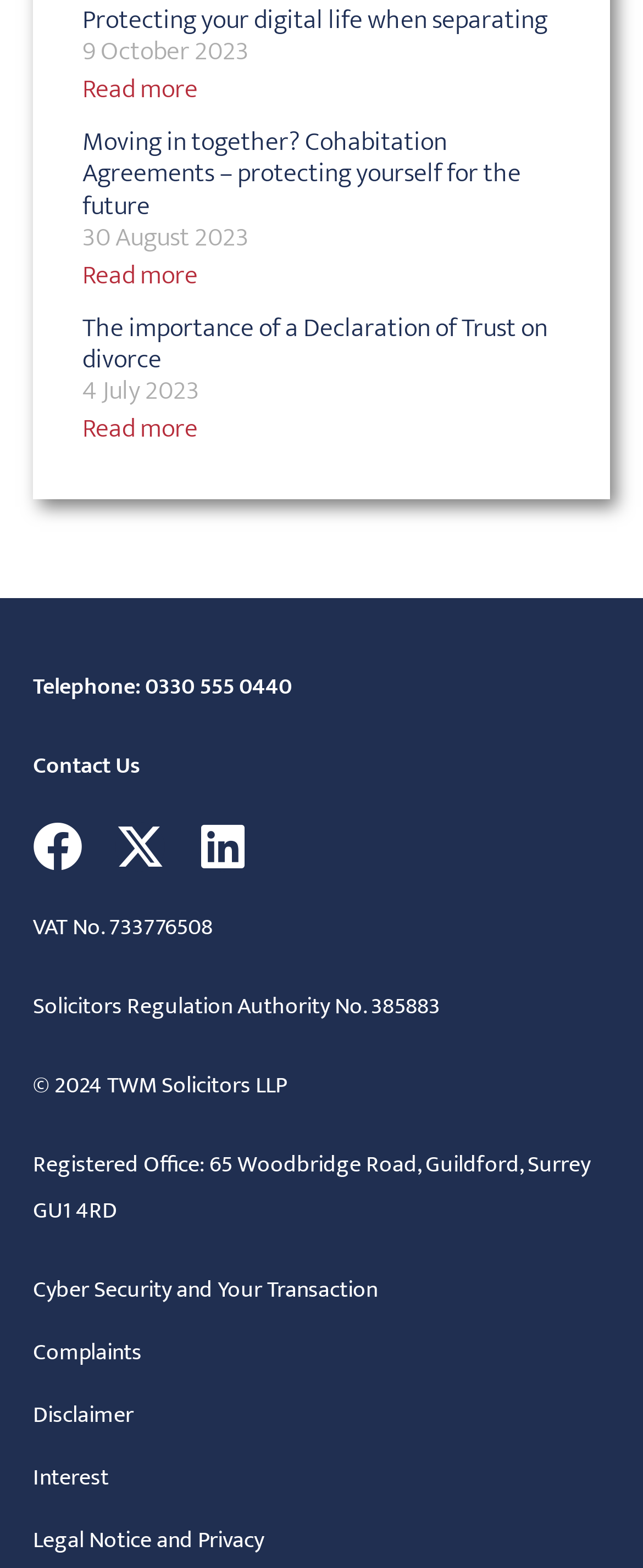Answer the question with a brief word or phrase:
What is the telephone number to contact?

0330 555 0440